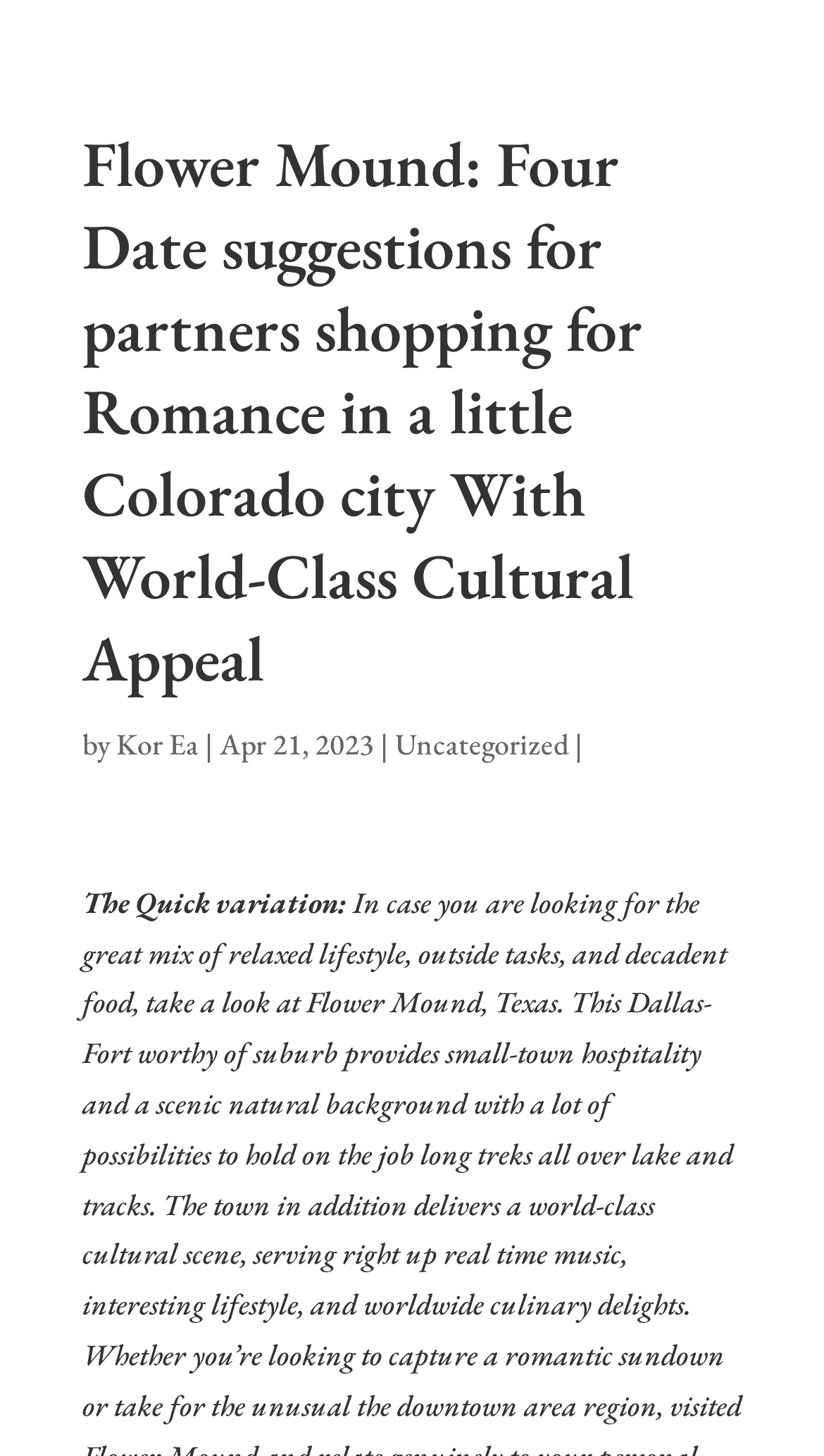Locate the bounding box coordinates of the UI element described by: "Kor Ea". Provide the coordinates as four float numbers between 0 and 1, formatted as [left, top, right, bottom].

[0.141, 0.498, 0.241, 0.524]